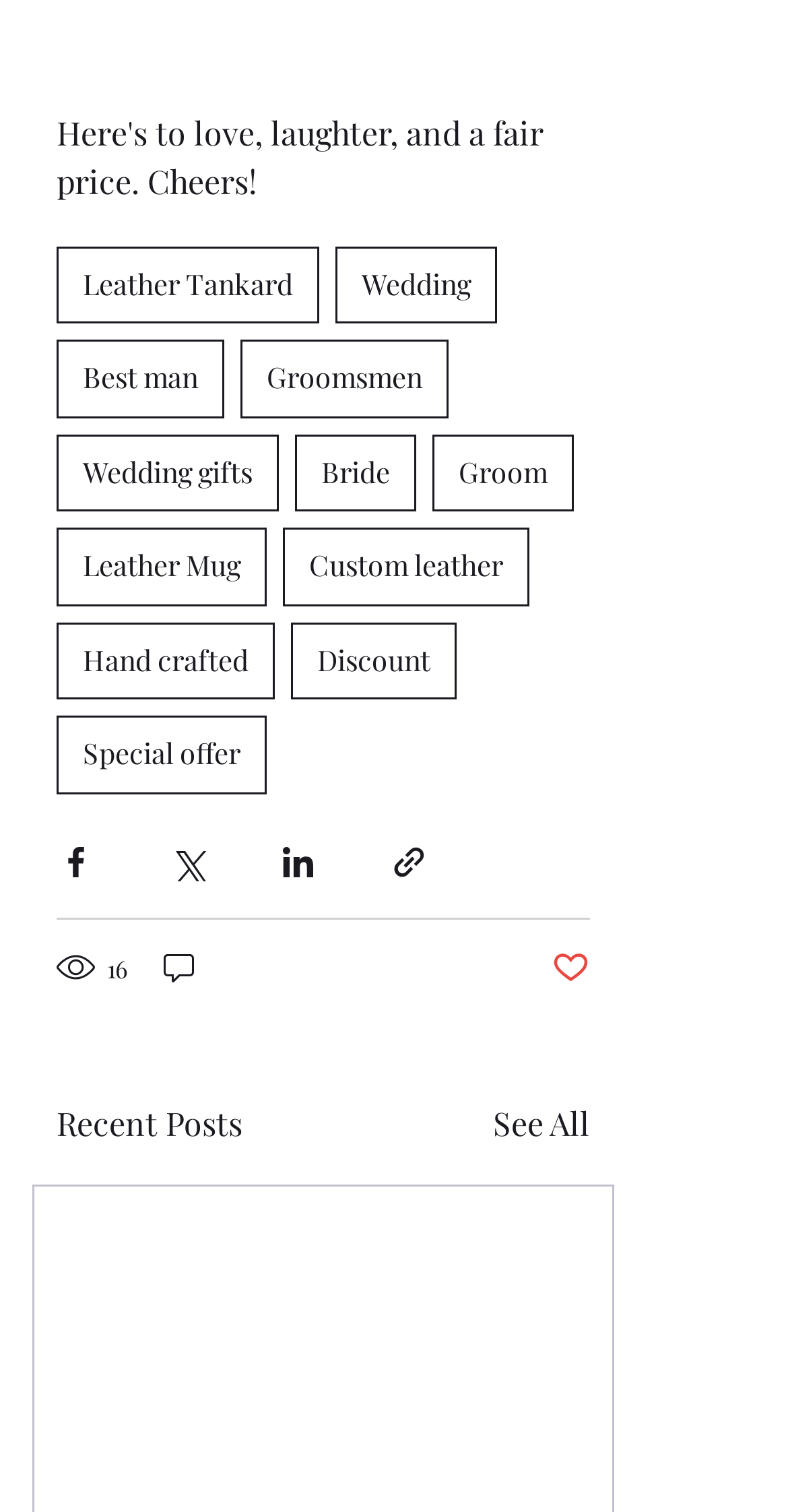How many links are there in the navigation section?
Please provide a comprehensive and detailed answer to the question.

I counted the number of links in the navigation section, including Leather Tankard, Wedding, Best man, and others, which totals 11 links.